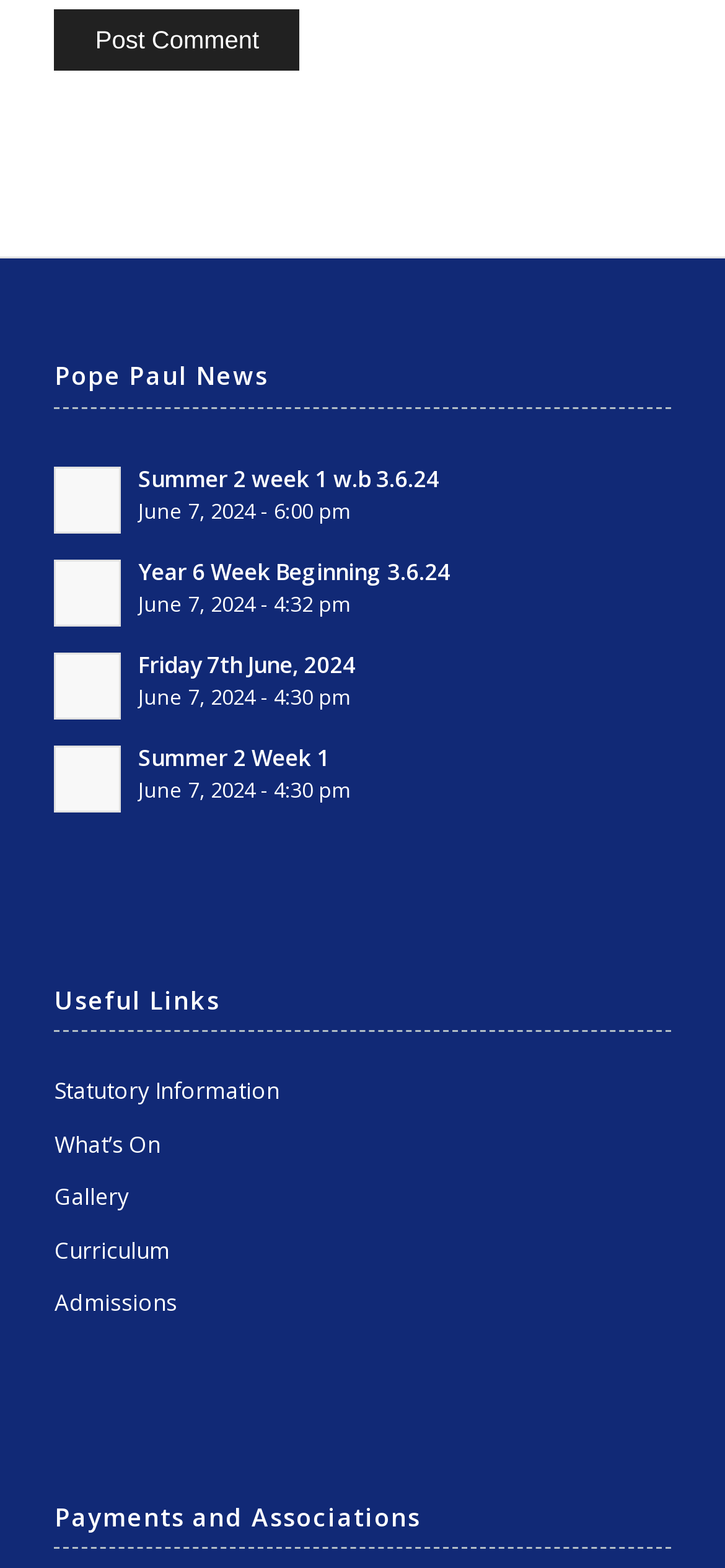Determine the bounding box coordinates for the area that needs to be clicked to fulfill this task: "Go to 'Statutory Information'". The coordinates must be given as four float numbers between 0 and 1, i.e., [left, top, right, bottom].

[0.075, 0.682, 0.925, 0.716]